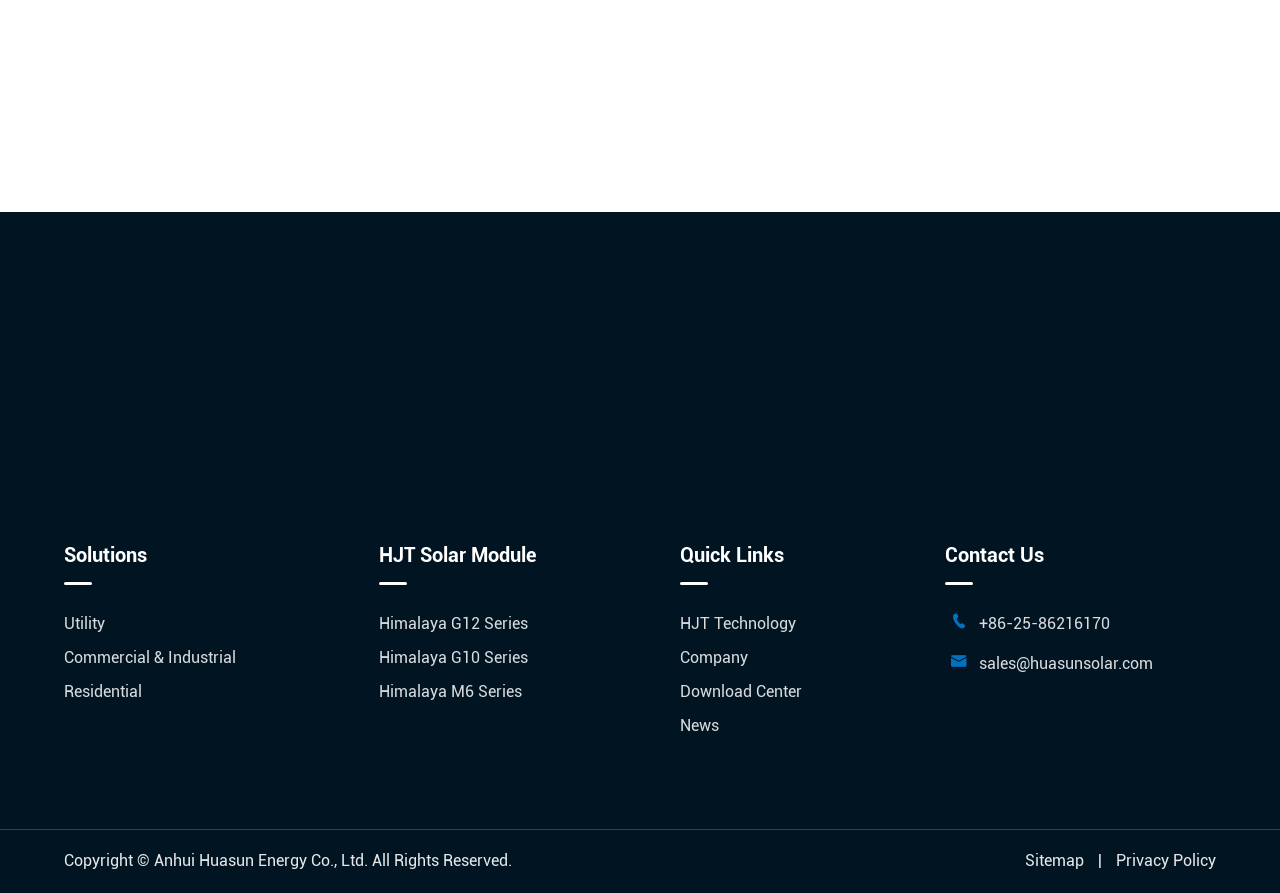Find the bounding box coordinates for the element that must be clicked to complete the instruction: "Visit HJT Solar Module page". The coordinates should be four float numbers between 0 and 1, indicated as [left, top, right, bottom].

[0.296, 0.605, 0.419, 0.638]